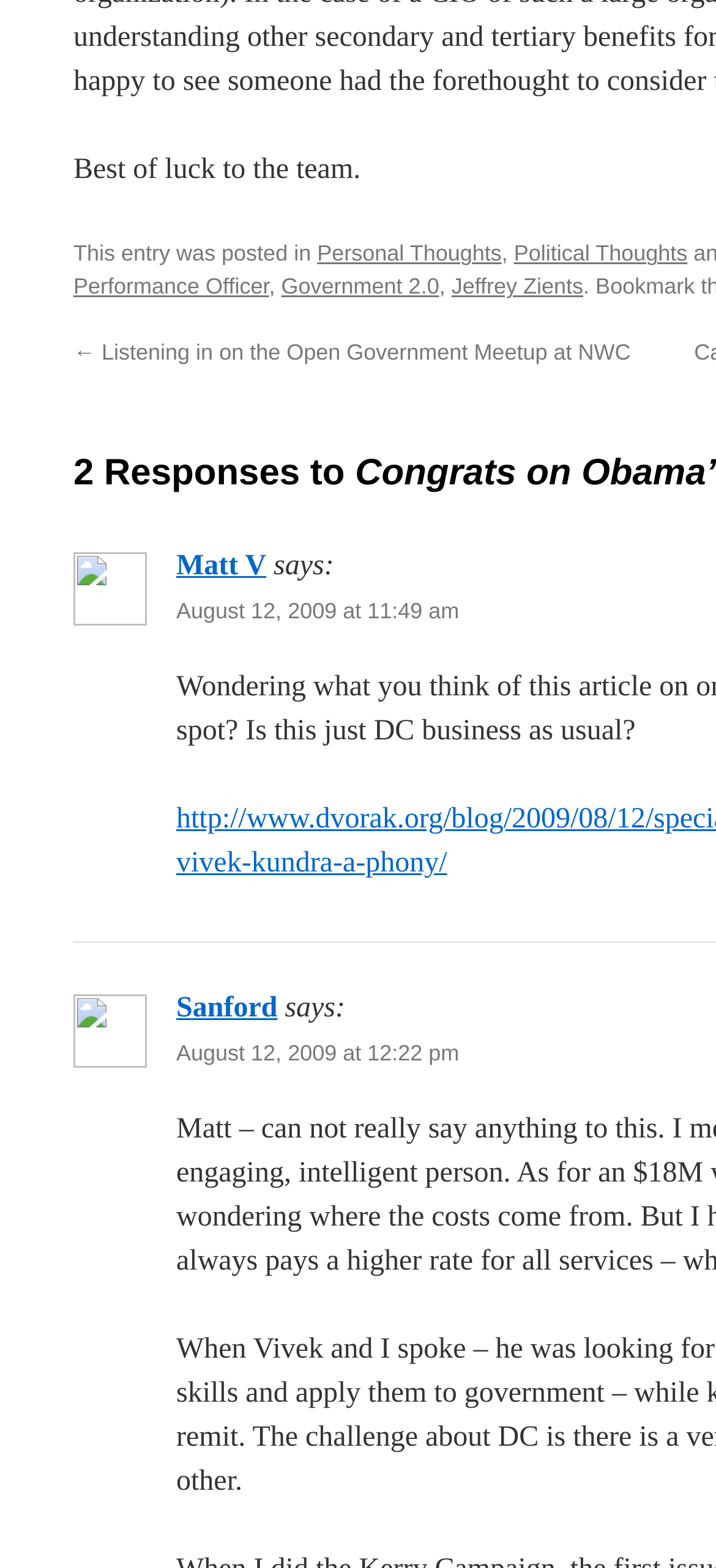Determine the bounding box coordinates in the format (top-left x, top-left y, bottom-right x, bottom-right y). Ensure all values are floating point numbers between 0 and 1. Identify the bounding box of the UI element described by: Kristen Bonkoski

None